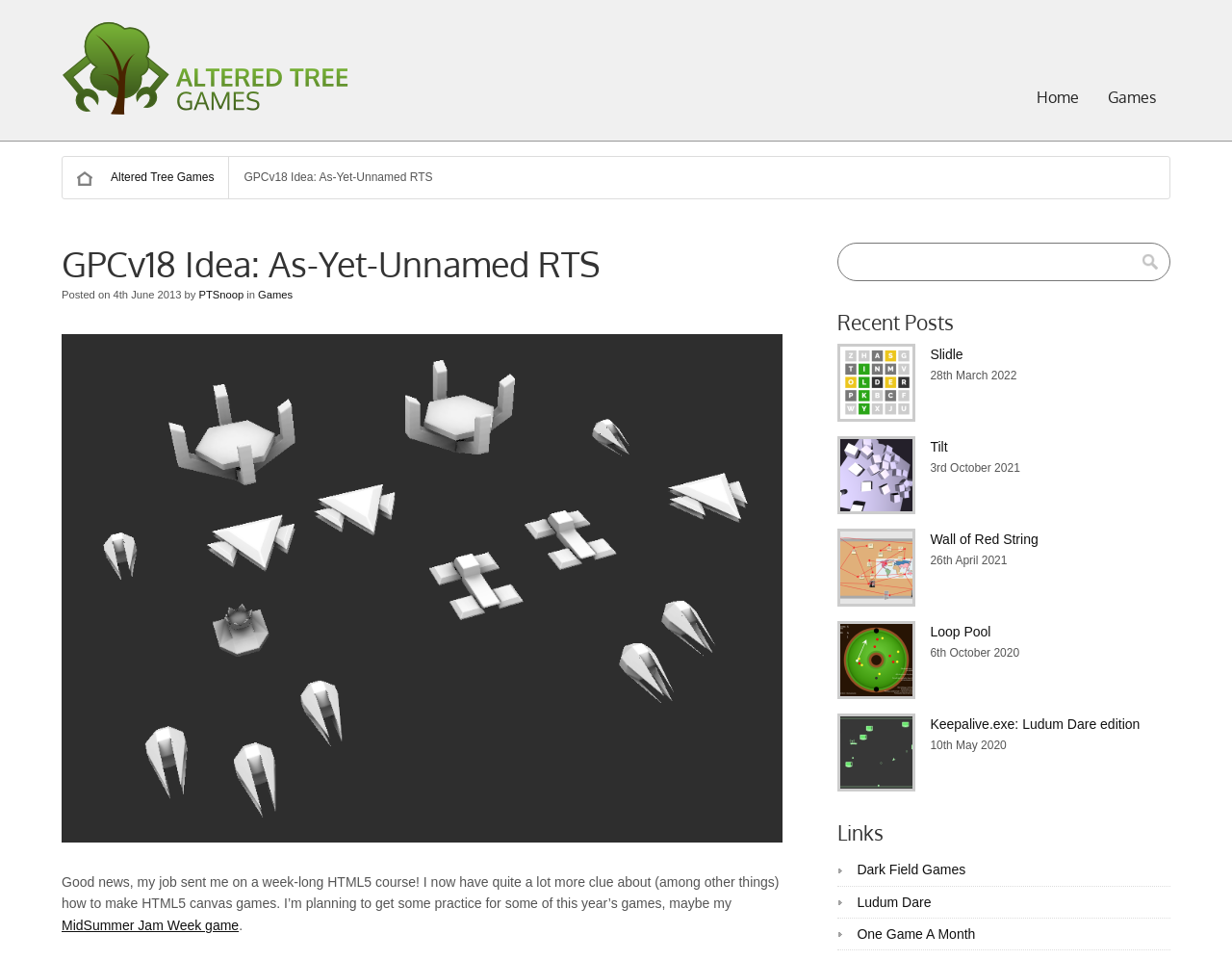What is the name of the game development company?
Based on the screenshot, give a detailed explanation to answer the question.

The name of the game development company can be found in the top-left corner of the webpage, where it says 'Altered Tree Games' in an image and a link.